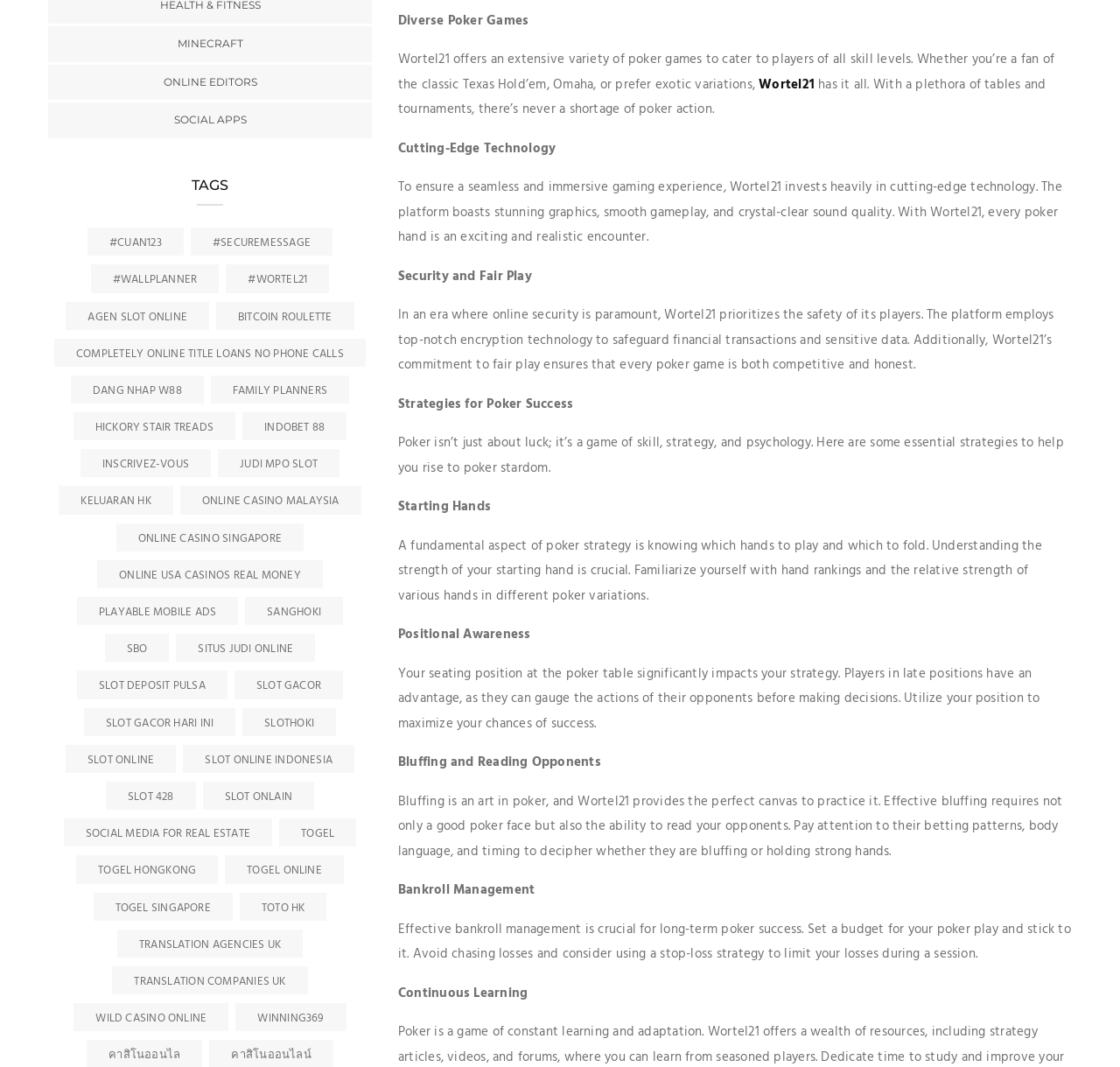What is the purpose of the 'Strategies for Poker Success' section?
Please answer the question as detailed as possible.

The 'Strategies for Poker Success' section appears to provide essential strategies for players to improve their poker skills, as indicated by the text 'Poker isn’t just about luck; it’s a game of skill, strategy, and psychology.'